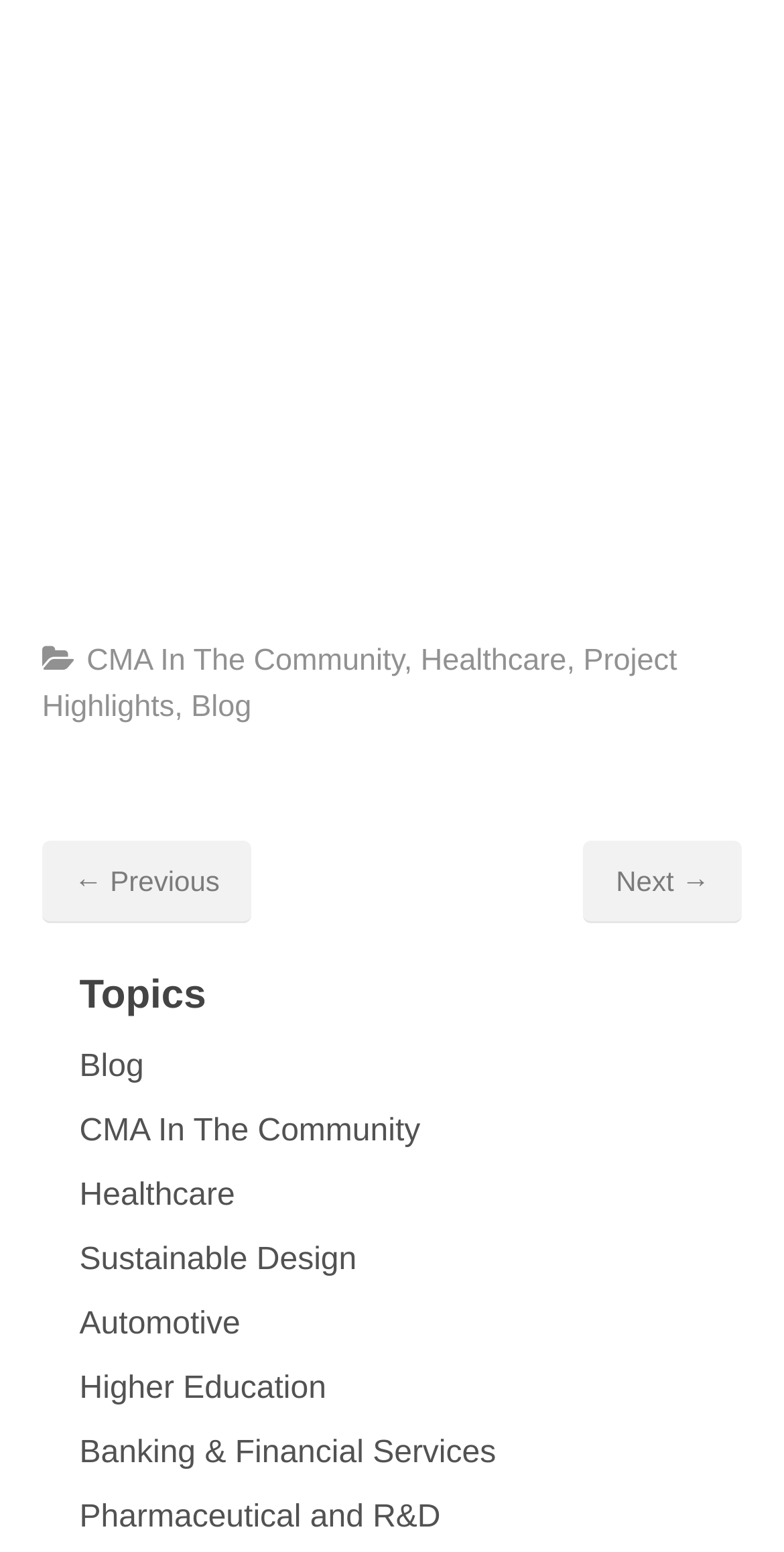Bounding box coordinates are specified in the format (top-left x, top-left y, bottom-right x, bottom-right y). All values are floating point numbers bounded between 0 and 1. Please provide the bounding box coordinate of the region this sentence describes: alt="08-02-13 068 ALT_revised"

[0.054, 0.325, 0.746, 0.347]